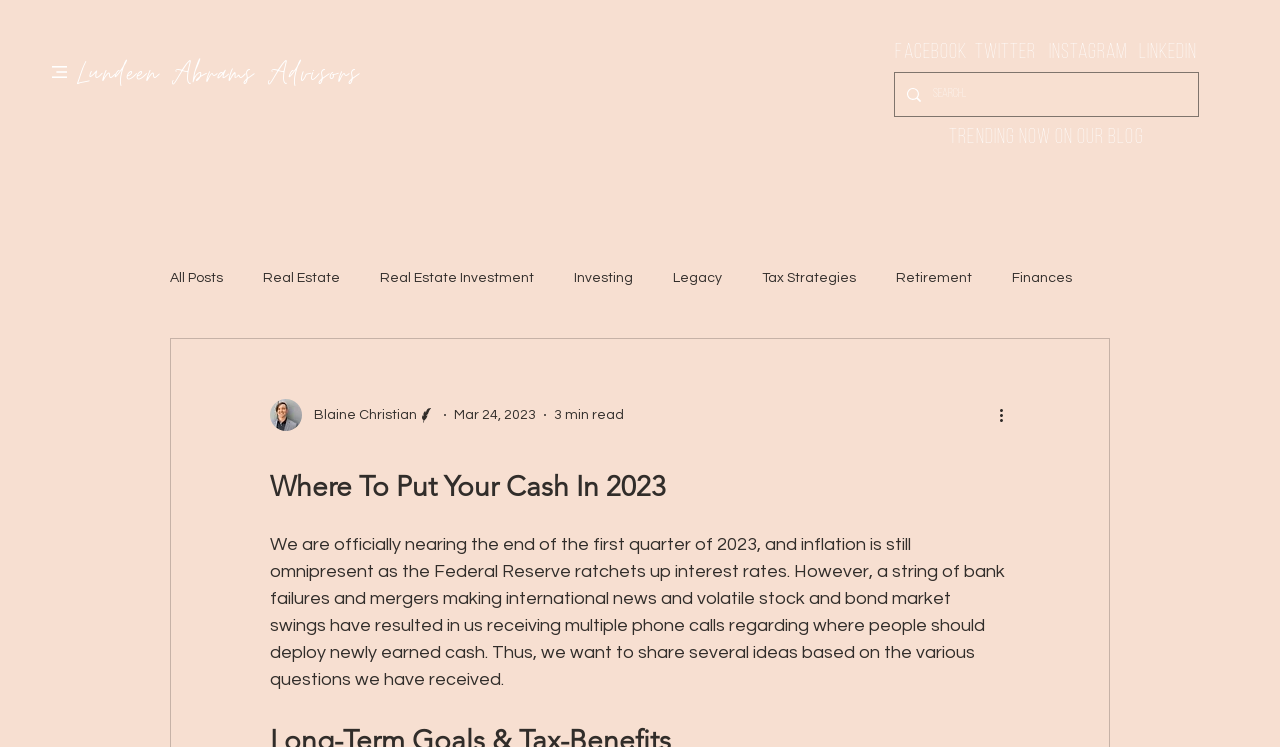Find the bounding box coordinates for the UI element whose description is: "Lundeen Abrams Advisors". The coordinates should be four float numbers between 0 and 1, in the format [left, top, right, bottom].

[0.06, 0.07, 0.281, 0.127]